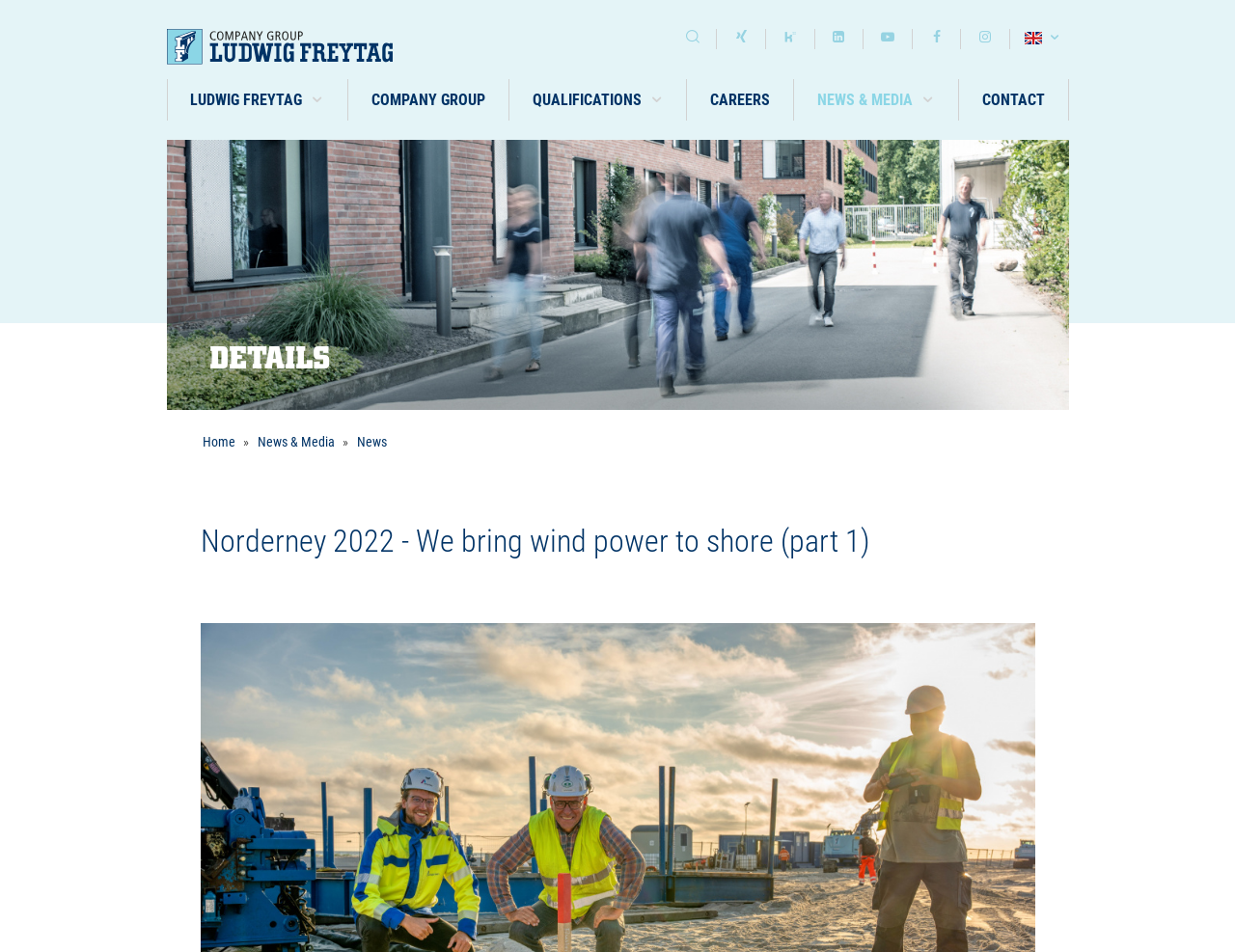Provide the bounding box coordinates of the HTML element described by the text: "Freytag bei Instagram".

[0.786, 0.03, 0.809, 0.052]